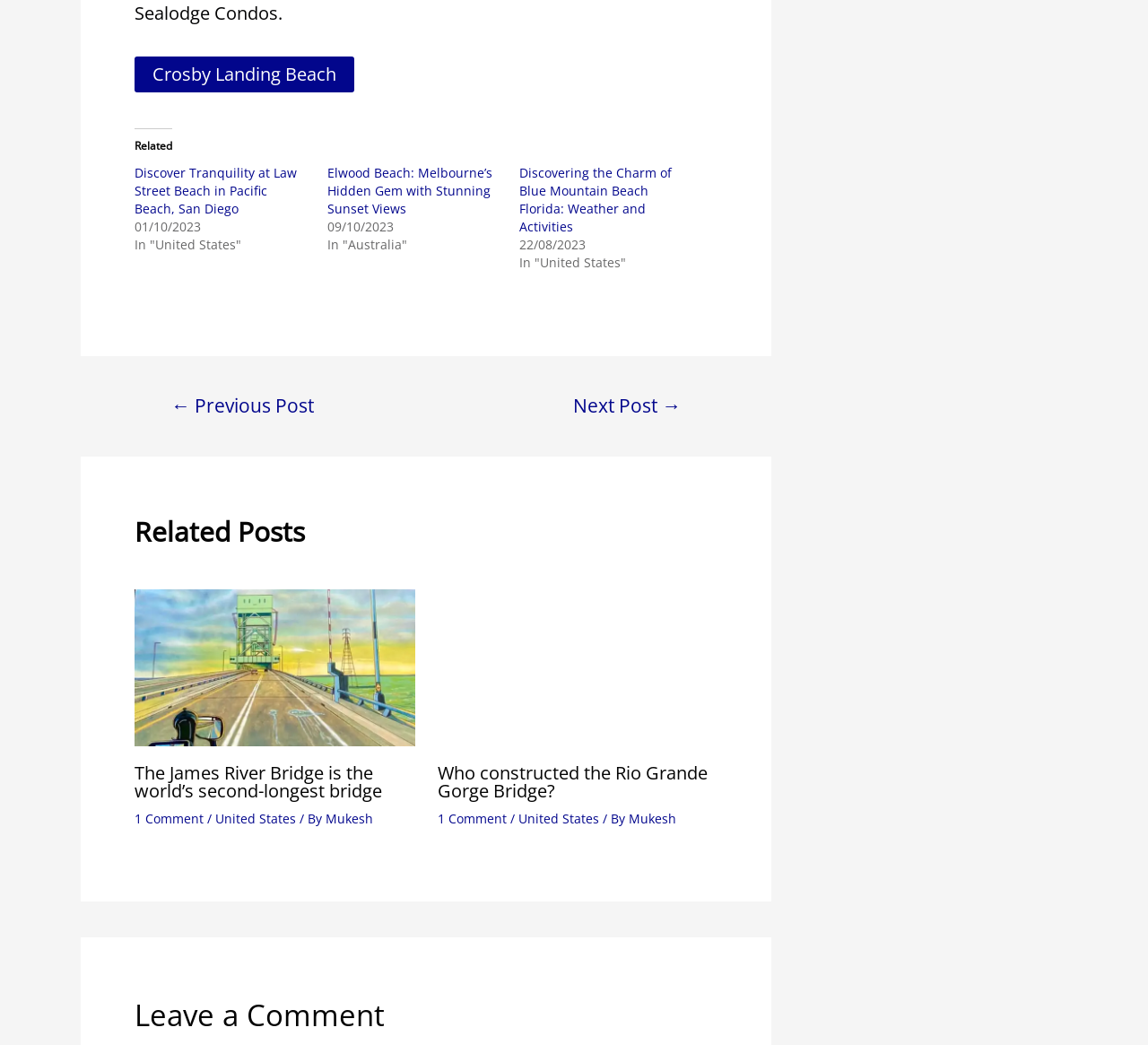Please identify the bounding box coordinates of the element on the webpage that should be clicked to follow this instruction: "View the post about Elwood Beach". The bounding box coordinates should be given as four float numbers between 0 and 1, formatted as [left, top, right, bottom].

[0.285, 0.157, 0.429, 0.207]